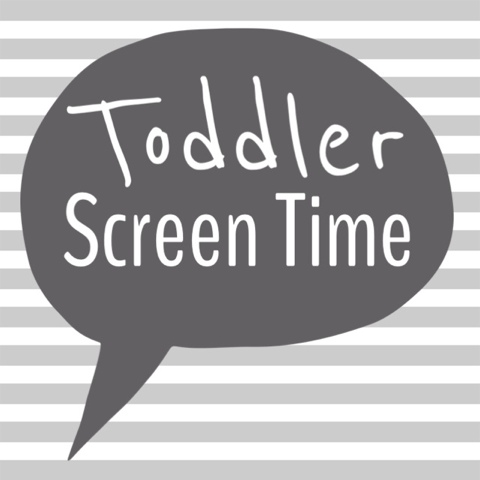Respond to the following query with just one word or a short phrase: 
What is the relative size of 'Toddler' compared to 'Screen Time'?

larger